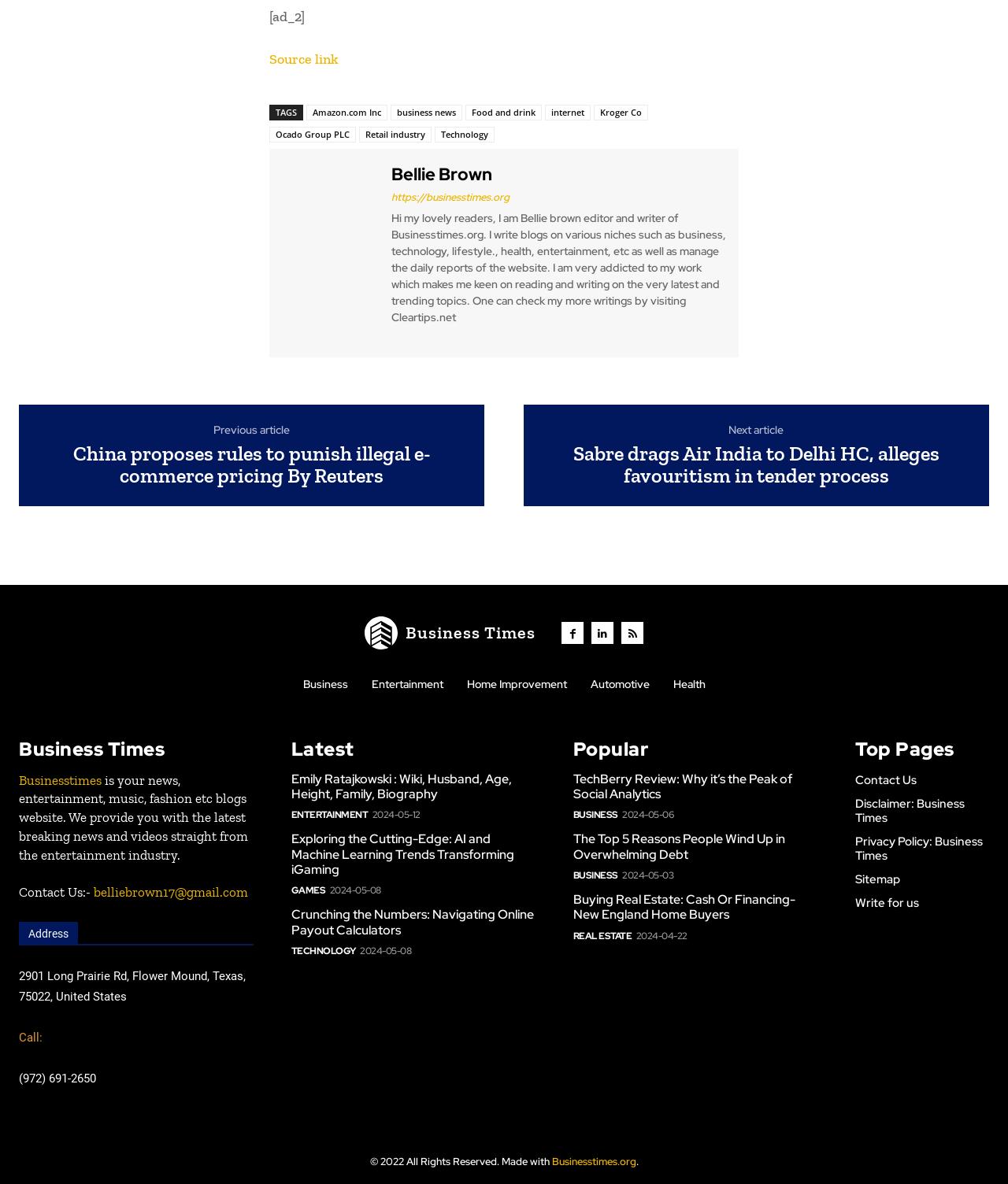Please determine the bounding box coordinates of the area that needs to be clicked to complete this task: 'Click on the 'Business Times' link'. The coordinates must be four float numbers between 0 and 1, formatted as [left, top, right, bottom].

[0.362, 0.521, 0.531, 0.549]